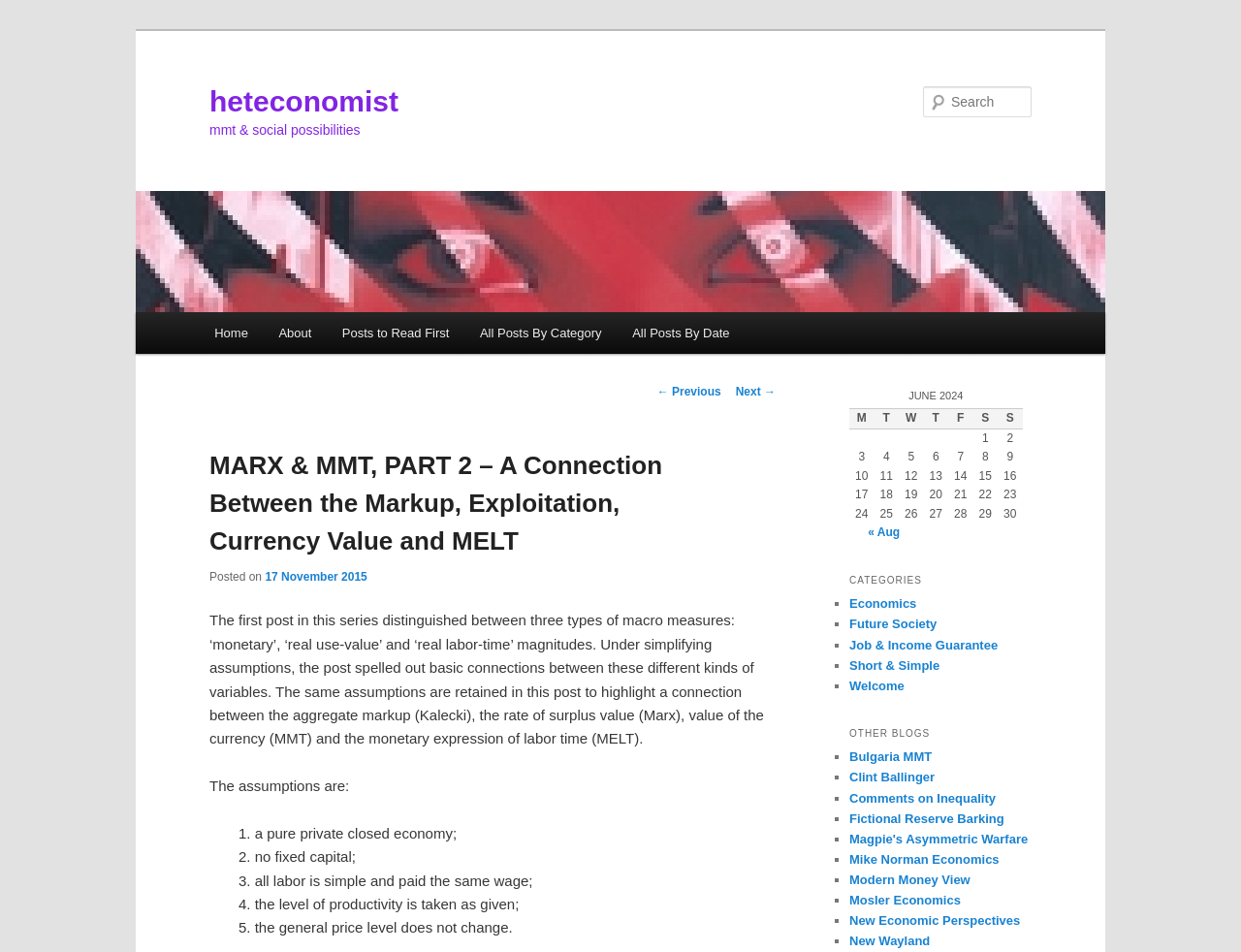What is the date of the post?
Based on the image, answer the question in a detailed manner.

The date of the post can be found in the link element with the text '17 November 2015' below the post title.